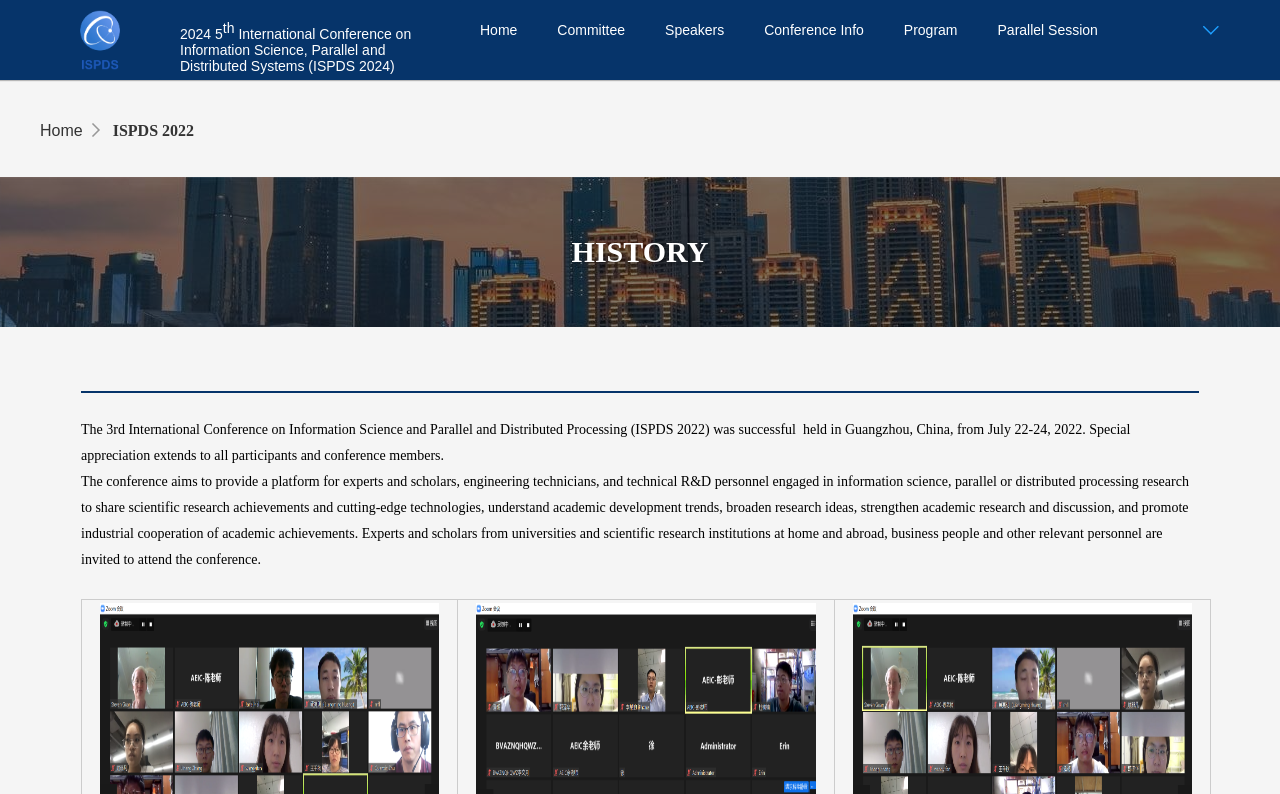What is the purpose of the conference?
Based on the visual information, provide a detailed and comprehensive answer.

According to the StaticText element, the conference aims to provide a platform for experts and scholars to share scientific research achievements and cutting-edge technologies, understand academic development trends, broaden research ideas, strengthen academic research and discussion, and promote industrial cooperation of academic achievements.